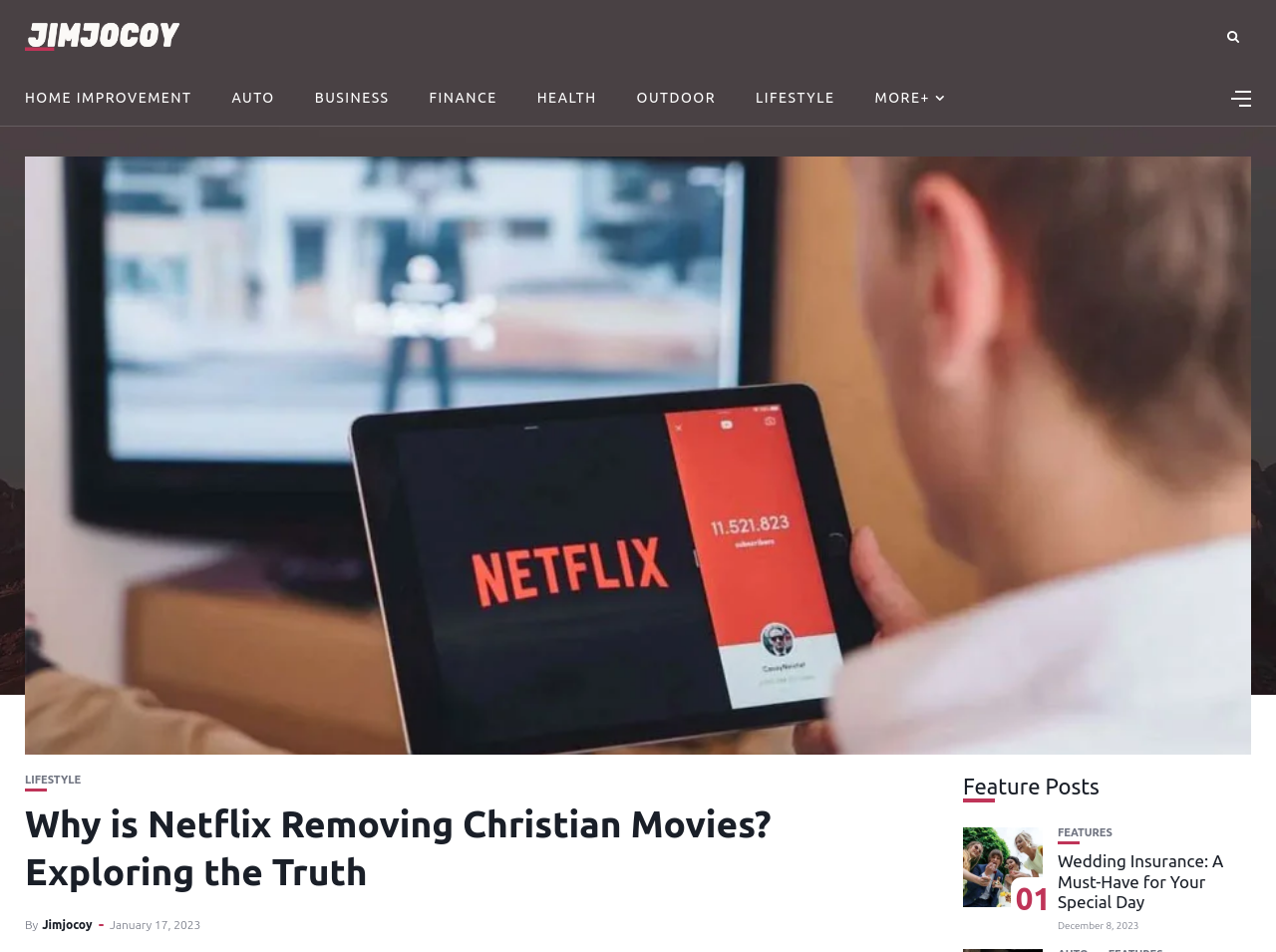Offer an in-depth caption of the entire webpage.

This webpage appears to be a blog or news article page. At the top left, there is a logo or icon of "JimJocoy" accompanied by a link to the same name. To the right of the logo, there are several links to different categories, including "HOME IMPROVEMENT", "AUTO", "BUSINESS", "FINANCE", "HEALTH", "OUTDOOR", "LIFESTYLE", and "MORE+". 

Below the categories, there is a large image that takes up most of the width of the page, with the title "Why is Netflix Removing Christian Movies?" written in a heading above it. The title is followed by a subheading that reads "Exploring the Truth". 

At the bottom left of the page, there is a section with a heading "Feature Posts". This section contains a link to an article titled "Wedding Insurance: A Must-Have for Your Special Day" accompanied by a small image and a date "December 8, 2023". There is also a link to "FEATURES" and a static text "01" nearby. 

On the top right, there is a small icon with a link, and another link with a right arrow symbol. At the very bottom of the page, there is a section with the author's name "Jimjocoy" and the date "January 17, 2023".